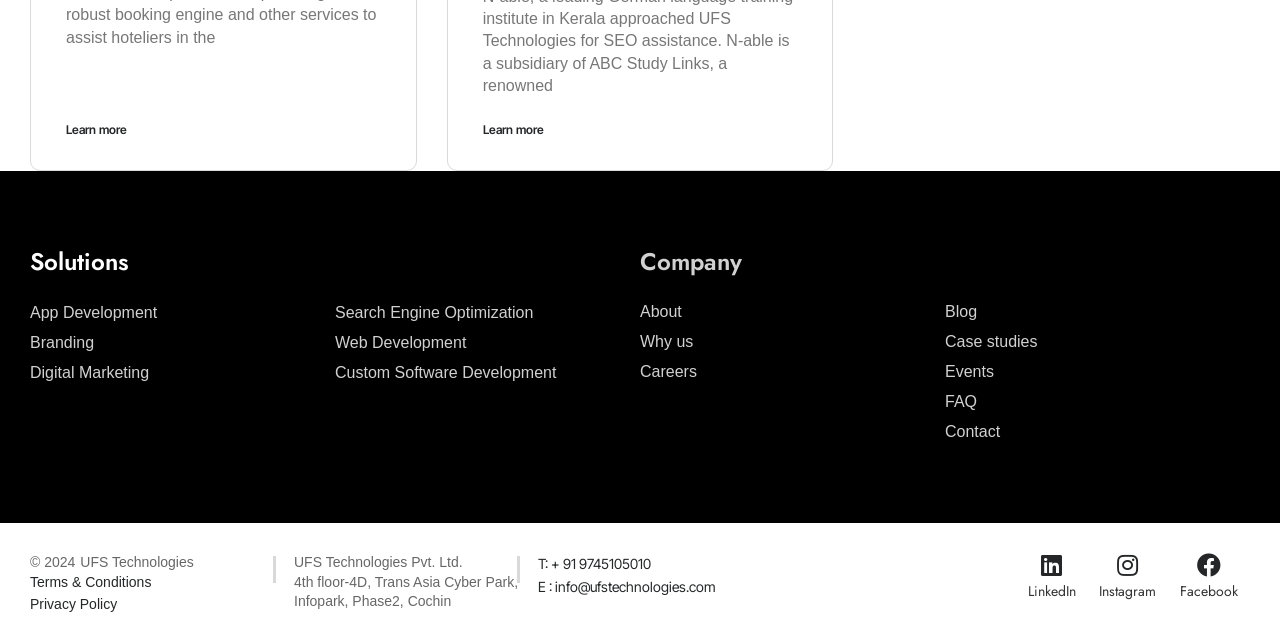Please provide a detailed answer to the question below based on the screenshot: 
How many social media links are present?

At the bottom of the webpage, there are three social media links present, which are LinkedIn, Instagram, and Facebook. These links are represented by their respective icons.